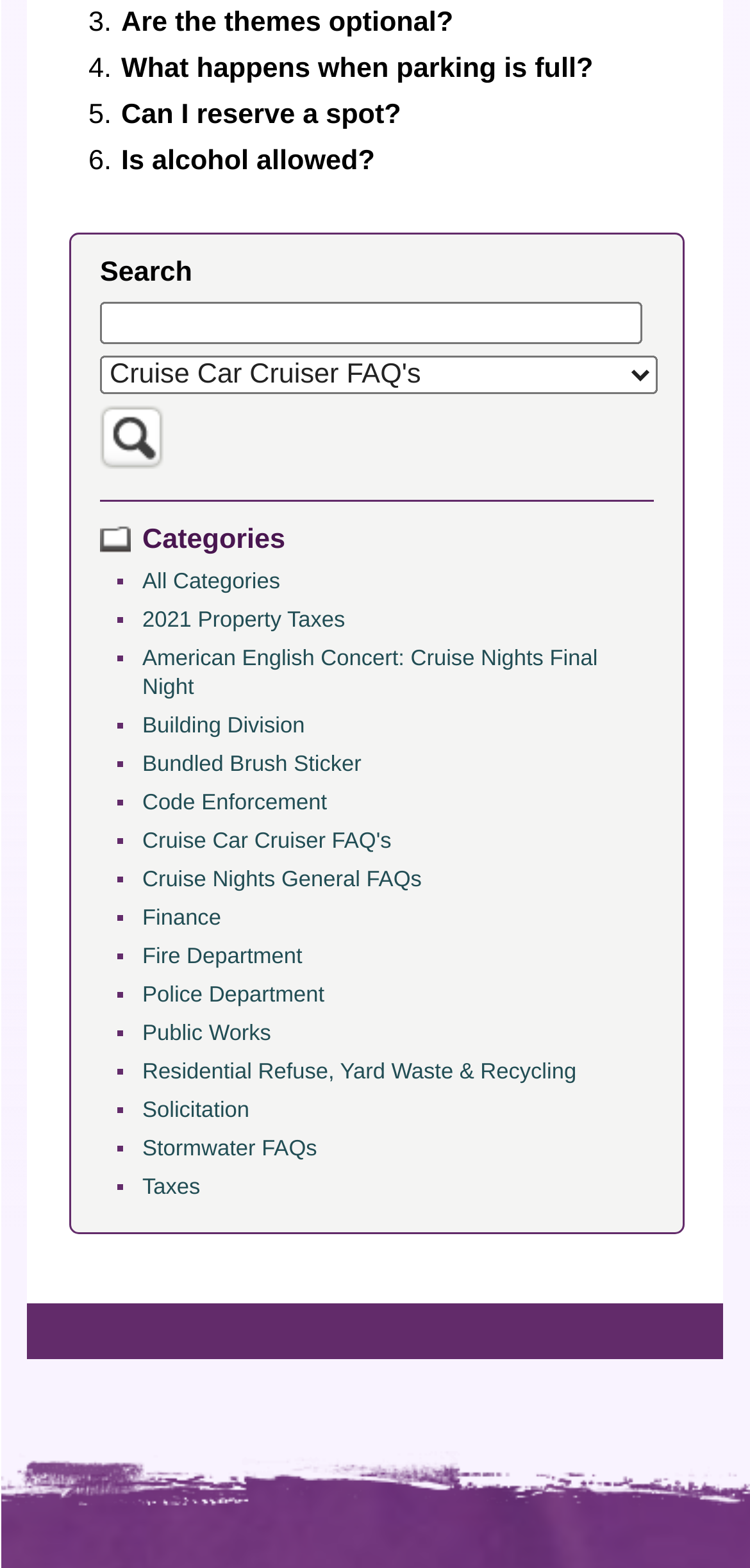Please specify the bounding box coordinates of the element that should be clicked to execute the given instruction: 'Filter by category'. Ensure the coordinates are four float numbers between 0 and 1, expressed as [left, top, right, bottom].

[0.133, 0.227, 0.877, 0.252]